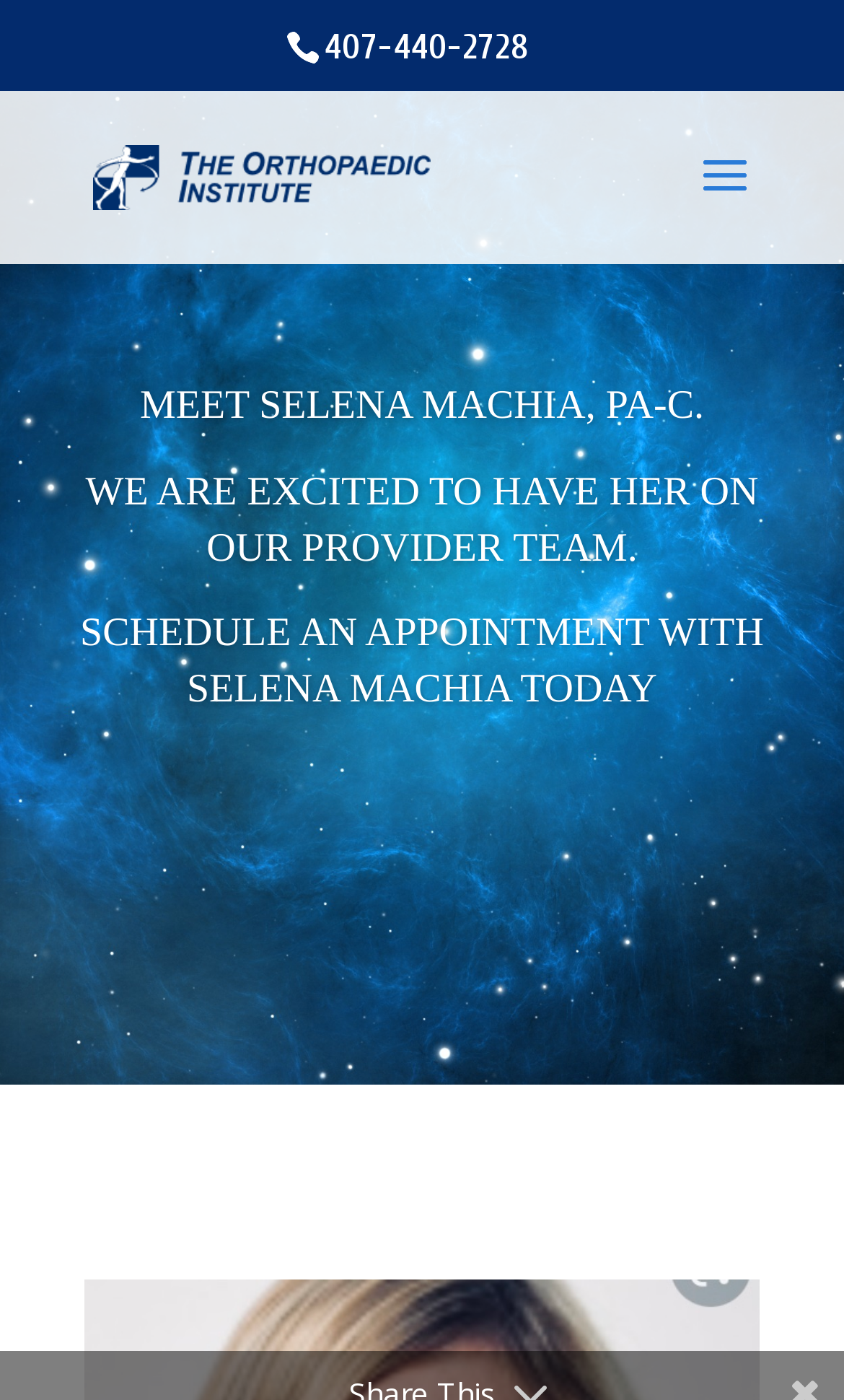Locate the bounding box coordinates of the UI element described by: "alt="Dr. James Manzanares"". Provide the coordinates as four float numbers between 0 and 1, formatted as [left, top, right, bottom].

[0.11, 0.112, 0.51, 0.138]